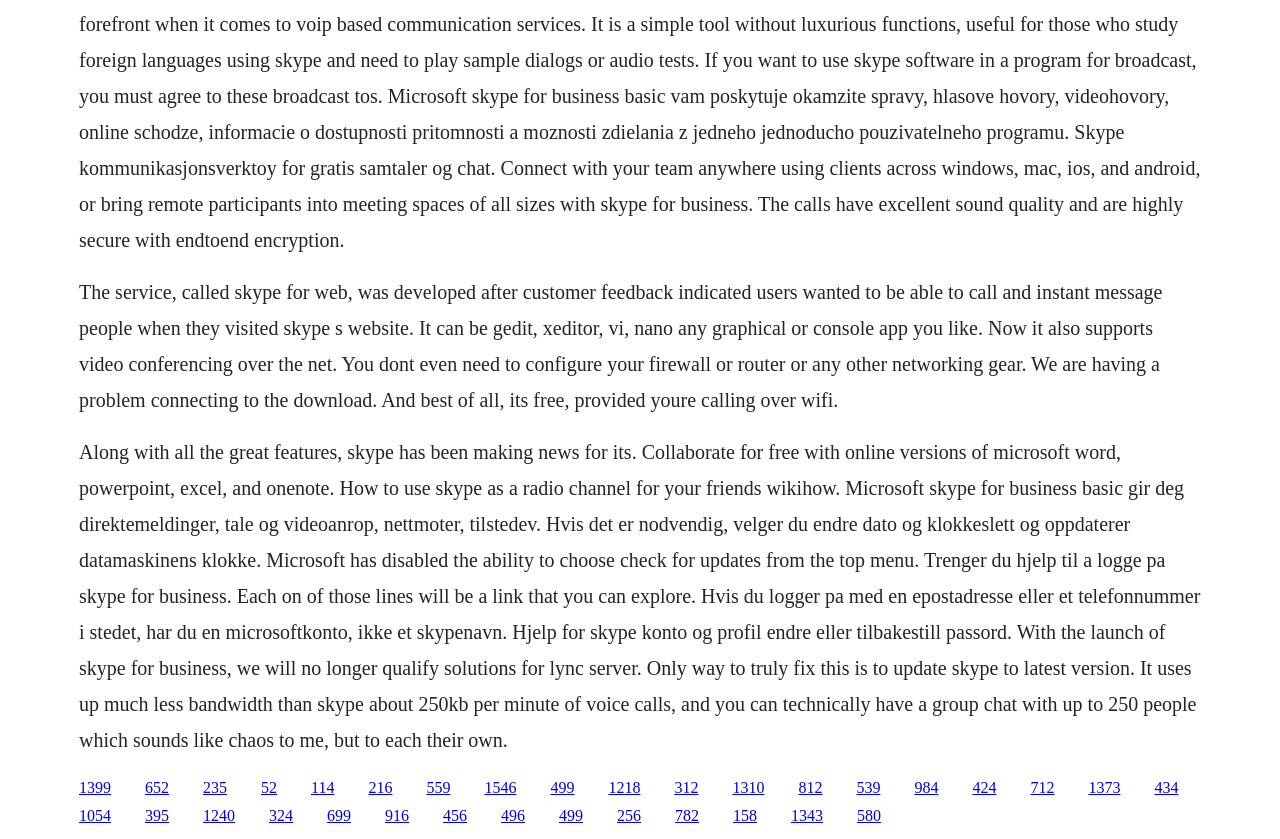Can you pinpoint the bounding box coordinates for the clickable element required for this instruction: "Click the link '114'"? The coordinates should be four float numbers between 0 and 1, i.e., [left, top, right, bottom].

[0.243, 0.928, 0.261, 0.948]